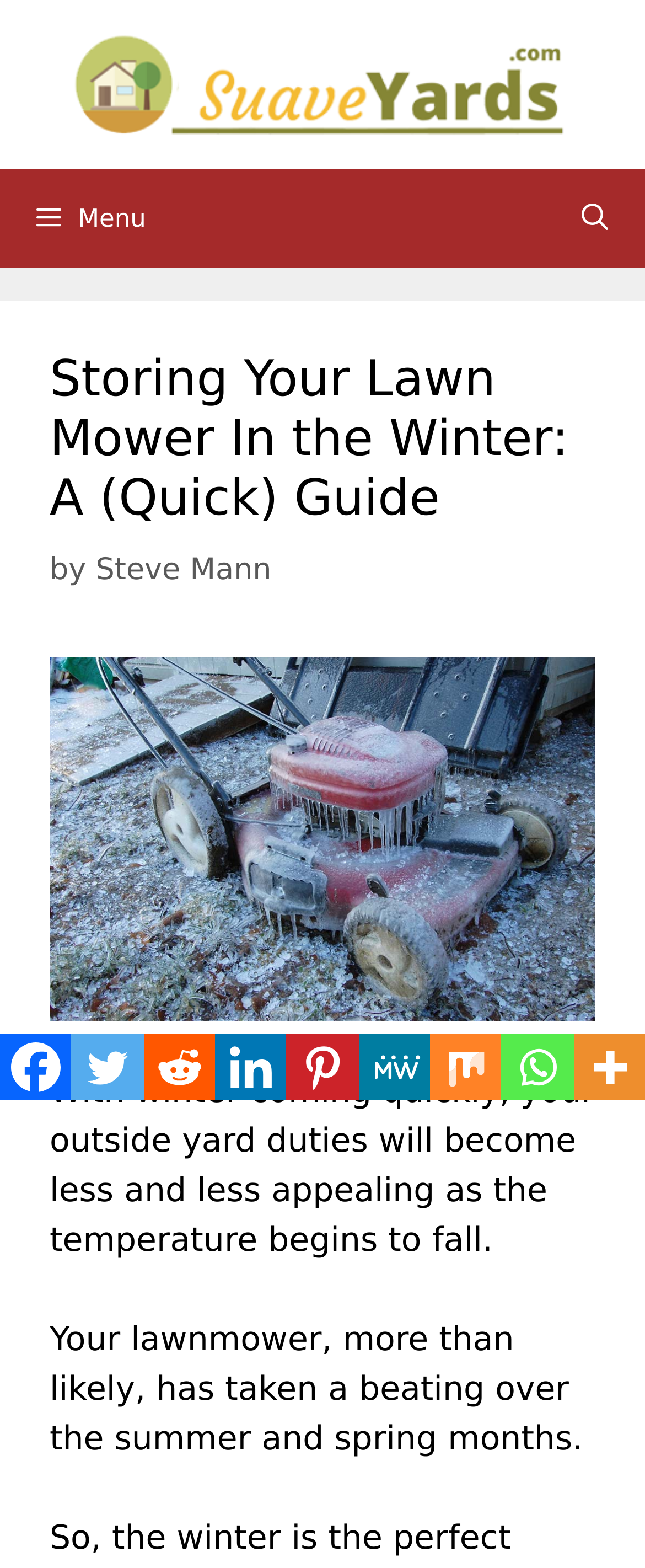Find the primary header on the webpage and provide its text.

Storing Your Lawn Mower In the Winter: A (Quick) Guide